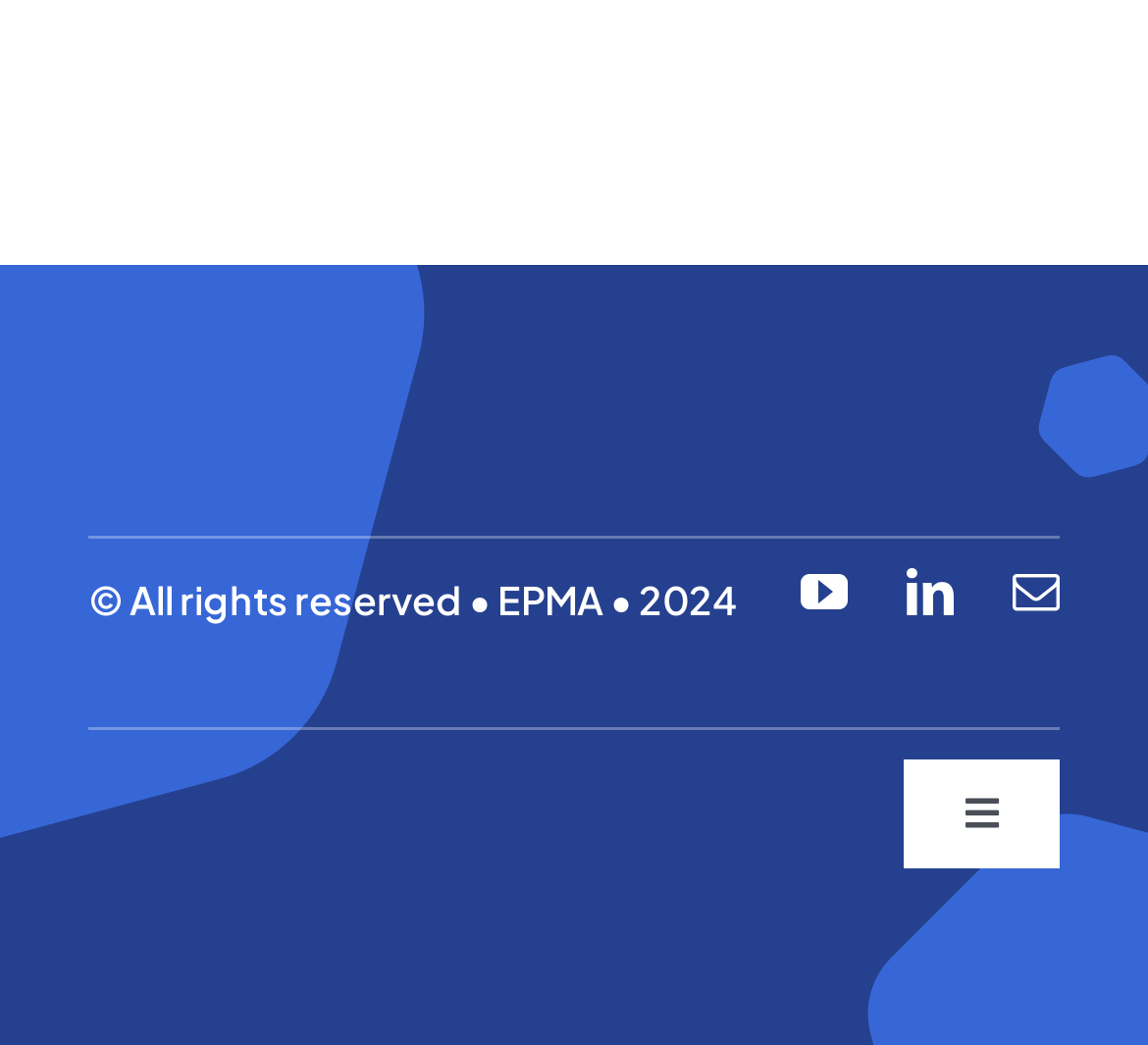Based on the image, please elaborate on the answer to the following question:
What is the purpose of the button at the bottom?

The button at the bottom of the webpage is used to toggle the navigation menu, as indicated by the text 'Toggle Navigation' and the icons '' and ''.